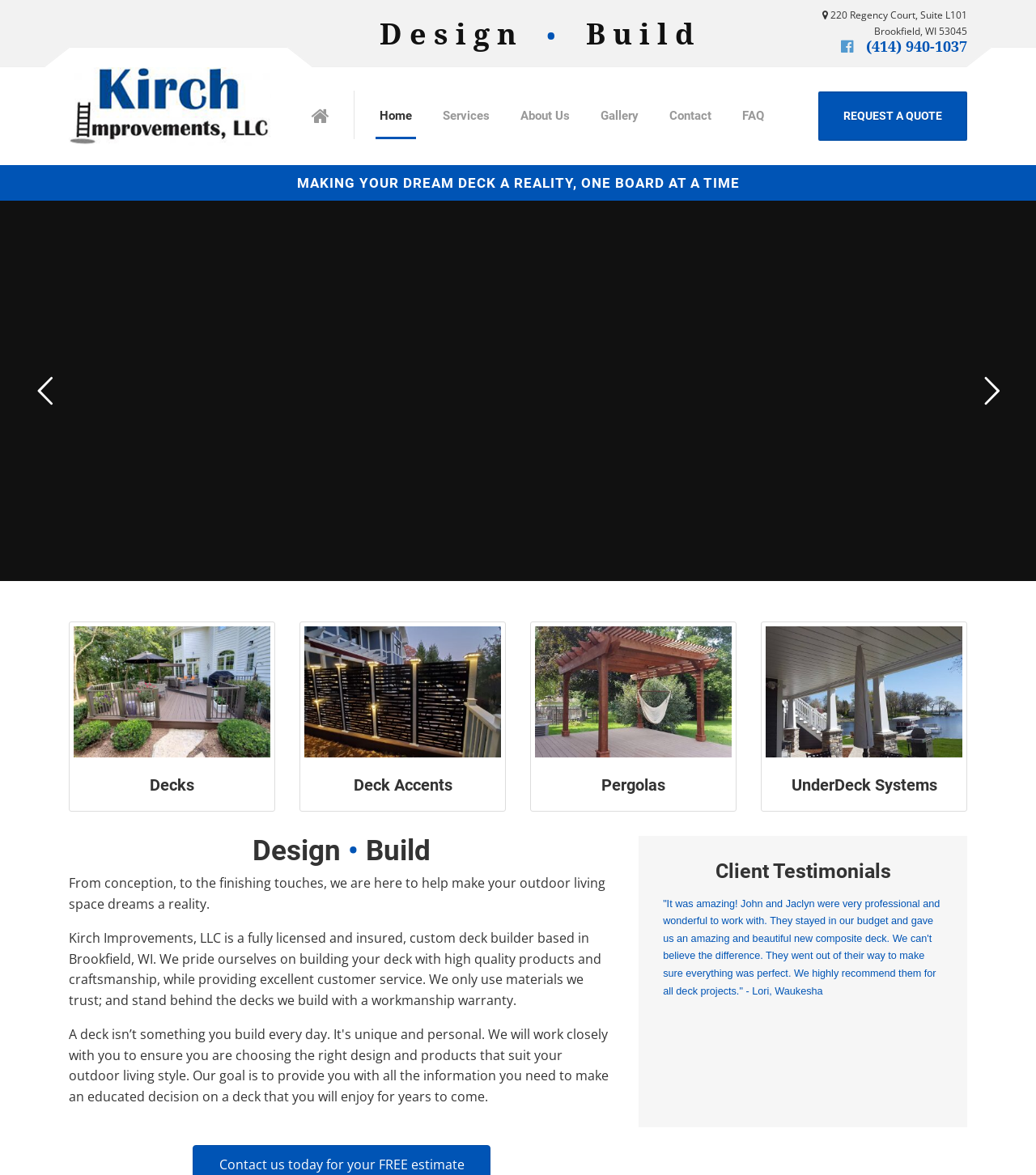What is the phone number?
Provide a fully detailed and comprehensive answer to the question.

I found the phone number by examining the top menu navigation, where it is listed as '(414) 940-1037'.